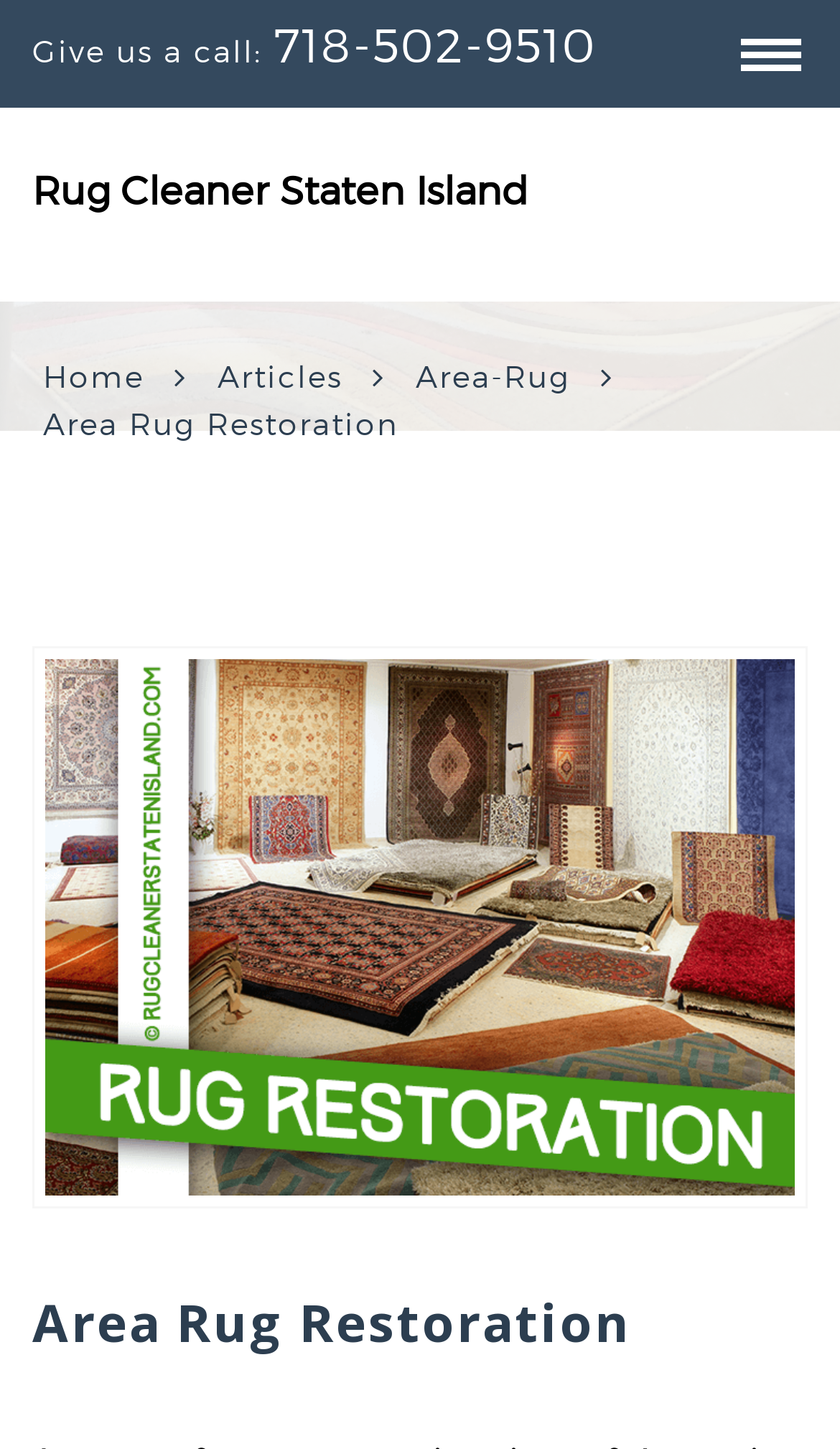Identify the bounding box for the UI element described as: "Rug Cleaner Staten Island". The coordinates should be four float numbers between 0 and 1, i.e., [left, top, right, bottom].

[0.038, 0.116, 0.628, 0.147]